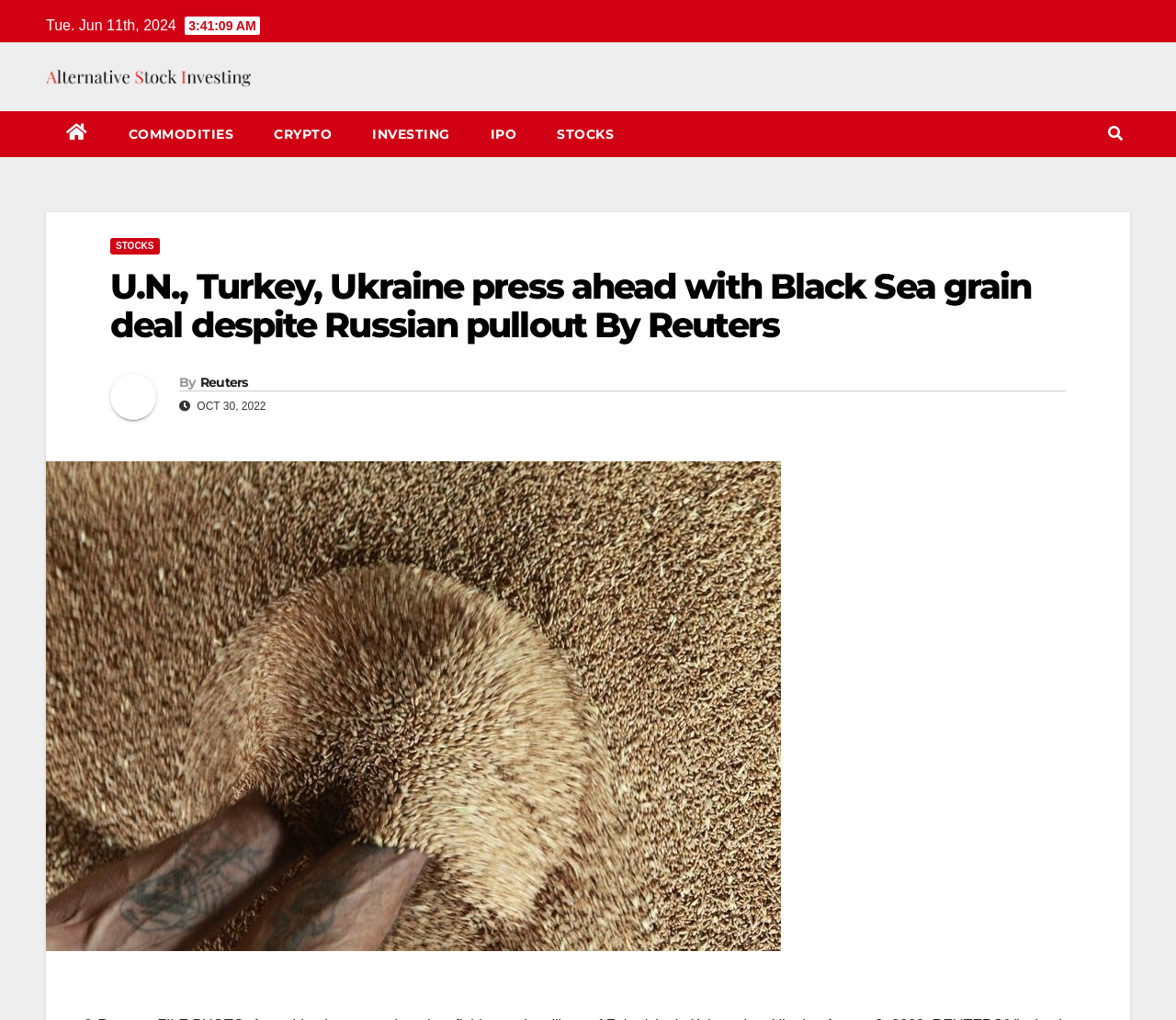What is the previous date mentioned in the webpage?
Give a one-word or short phrase answer based on the image.

OCT 30, 2022